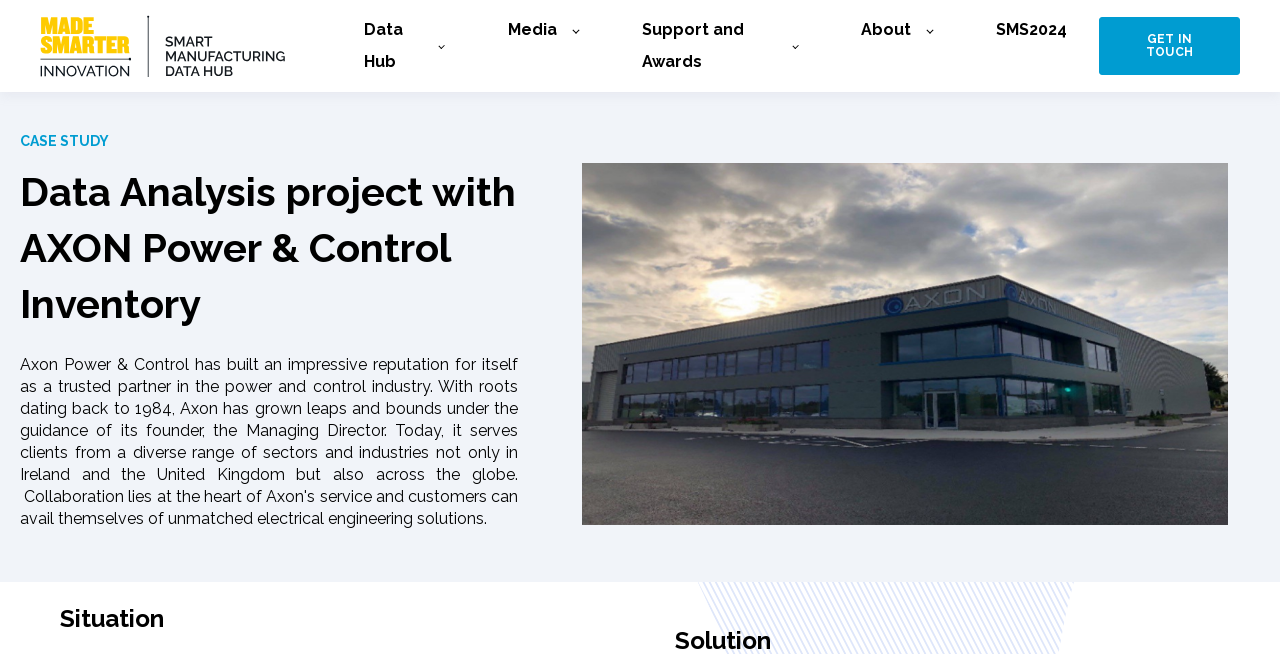Answer the question below in one word or phrase:
What type of project is described in the case study?

Data Analysis